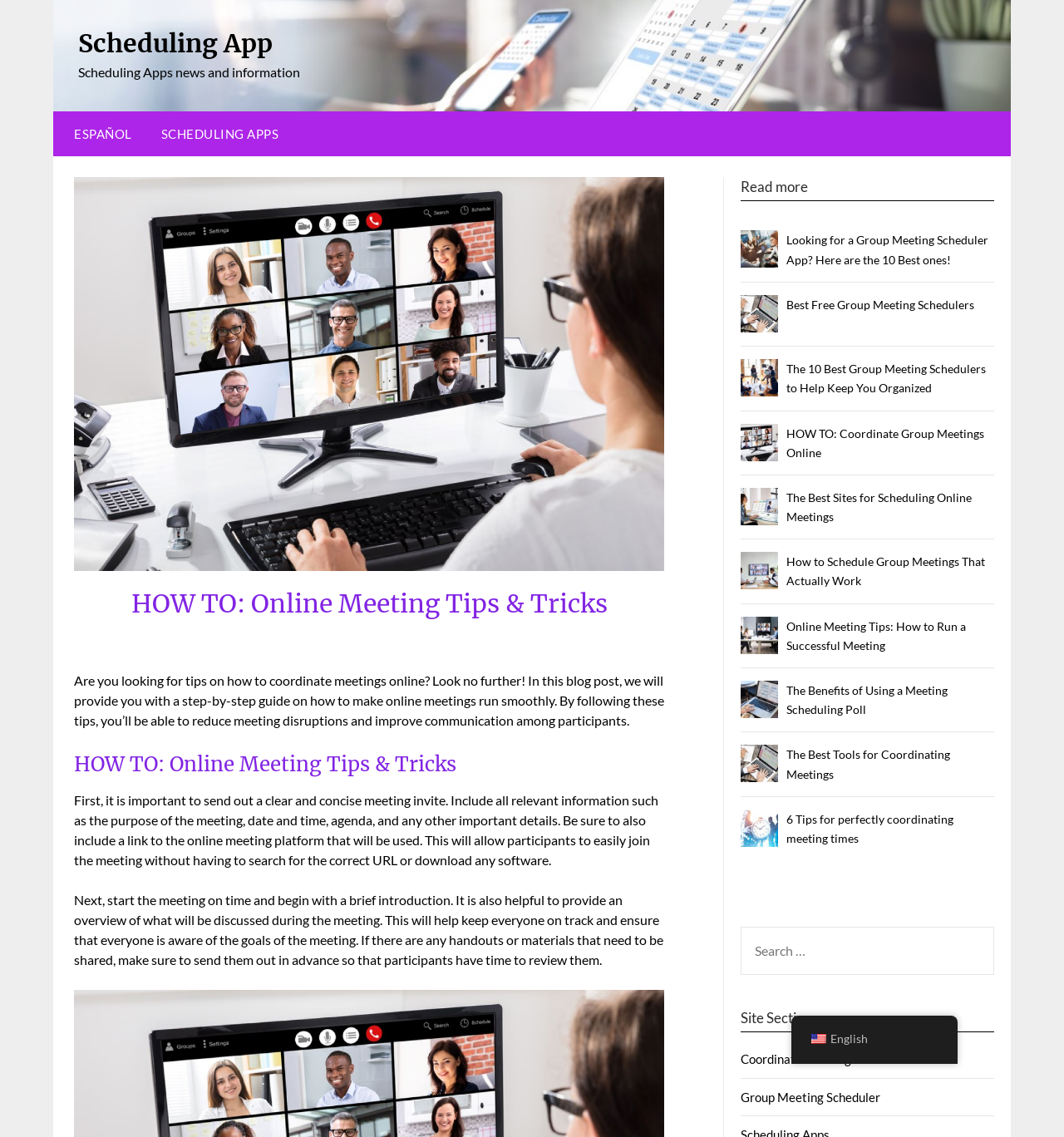What is the purpose of the meeting invite?
Based on the screenshot, provide your answer in one word or phrase.

To provide meeting details